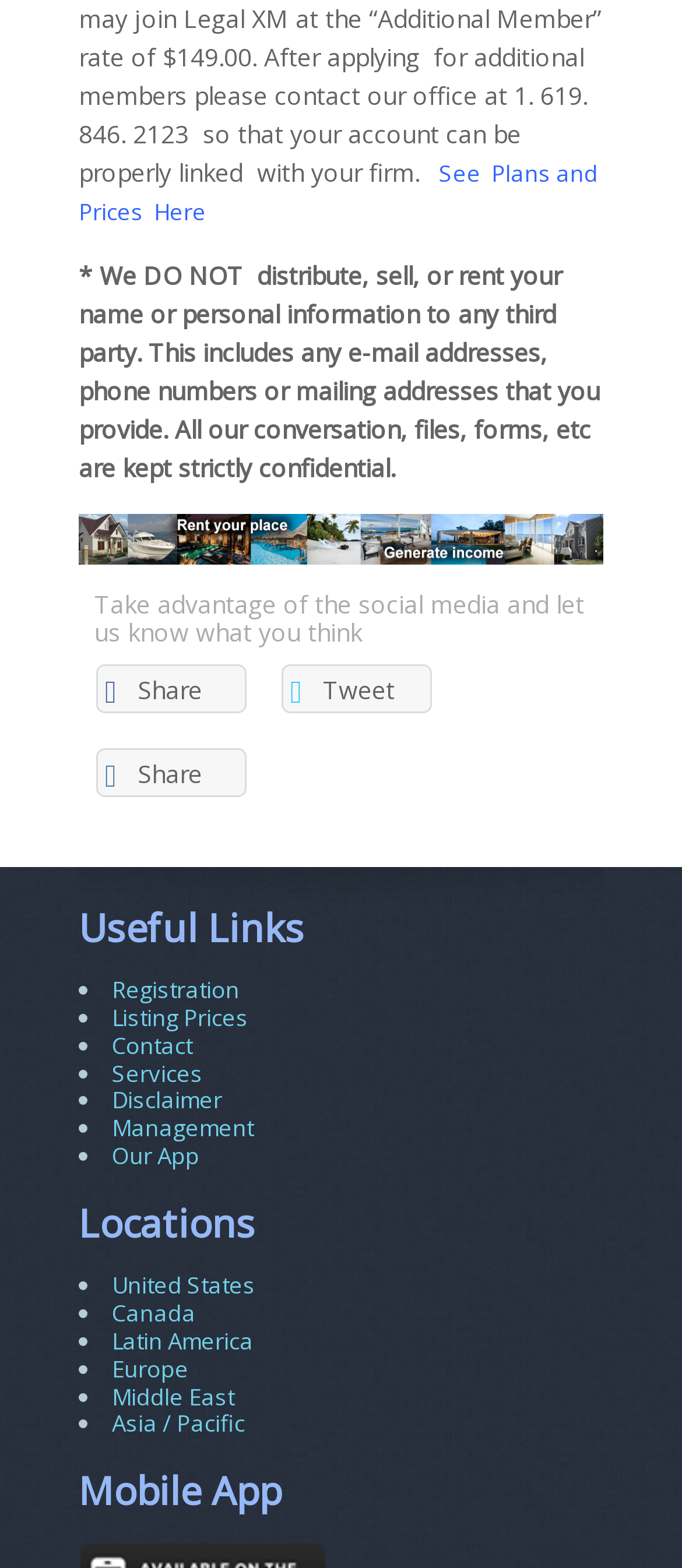What is the tone of the website's privacy policy?
Based on the screenshot, give a detailed explanation to answer the question.

The text 'We DO NOT distribute, sell, or rent your name or personal information to any third party' has a reassuring tone, implying that the website is committed to protecting users' personal information and privacy.